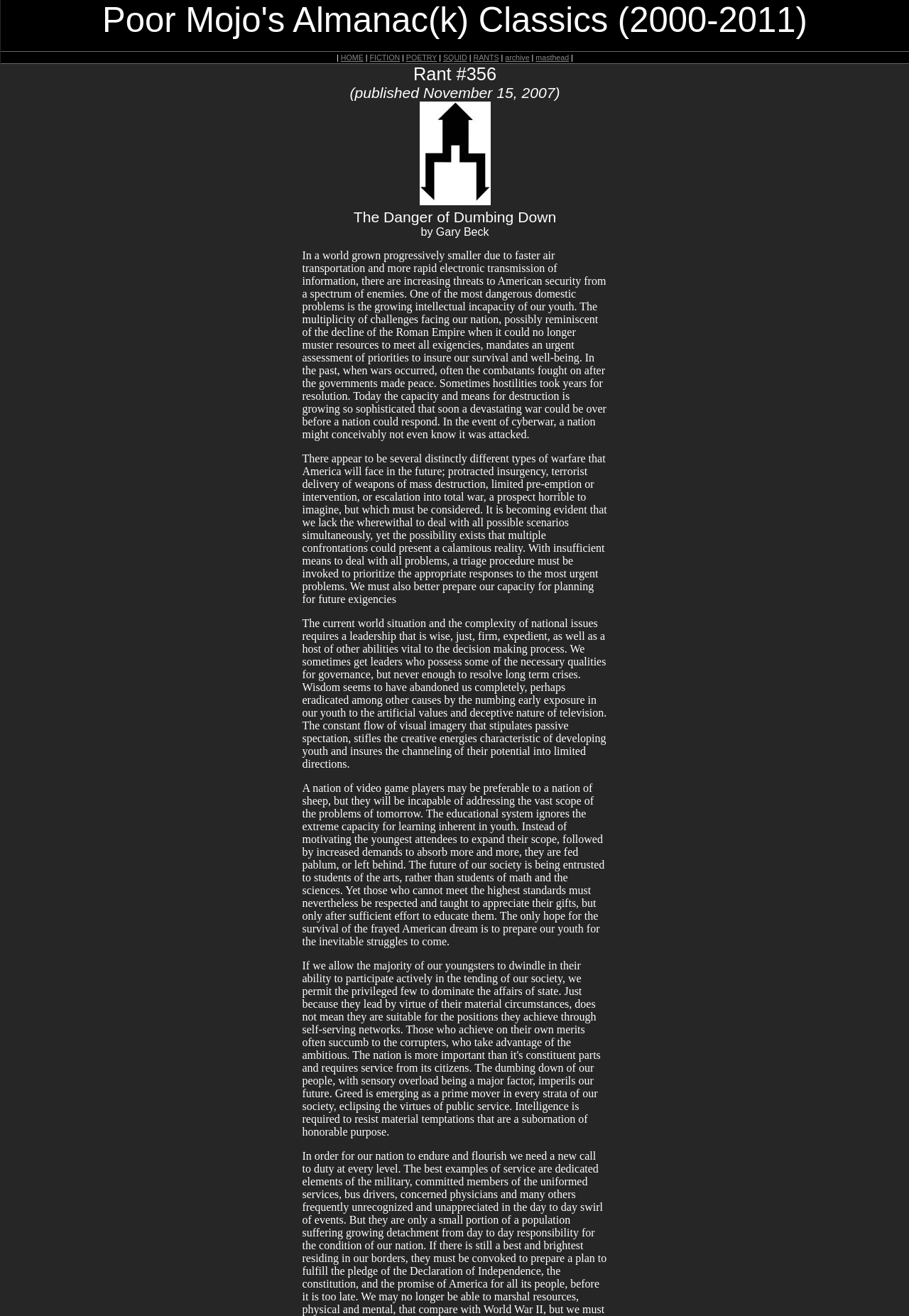Detail the features and information presented on the webpage.

This webpage is a classic rant article titled "The Danger of Dumbing Down" by Gary Beck. At the top, there is a navigation menu with links to "HOME", "FICTION", "POETRY", "SQUID", "RANTS", "archive", and "masthead", separated by vertical lines. Below the menu, there is a title "Rant #356" with a publication date "November 15, 2007" next to it. 

To the right of the title, there is an image. Below the image, the article title "The Danger of Dumbing Down" is displayed, followed by the author's name "by Gary Beck". The main content of the article is divided into four paragraphs, which discuss the threats to American security, the importance of intellectual capacity, and the need for a wise and just leadership. The text is dense and spans most of the page, with no clear headings or subheadings.